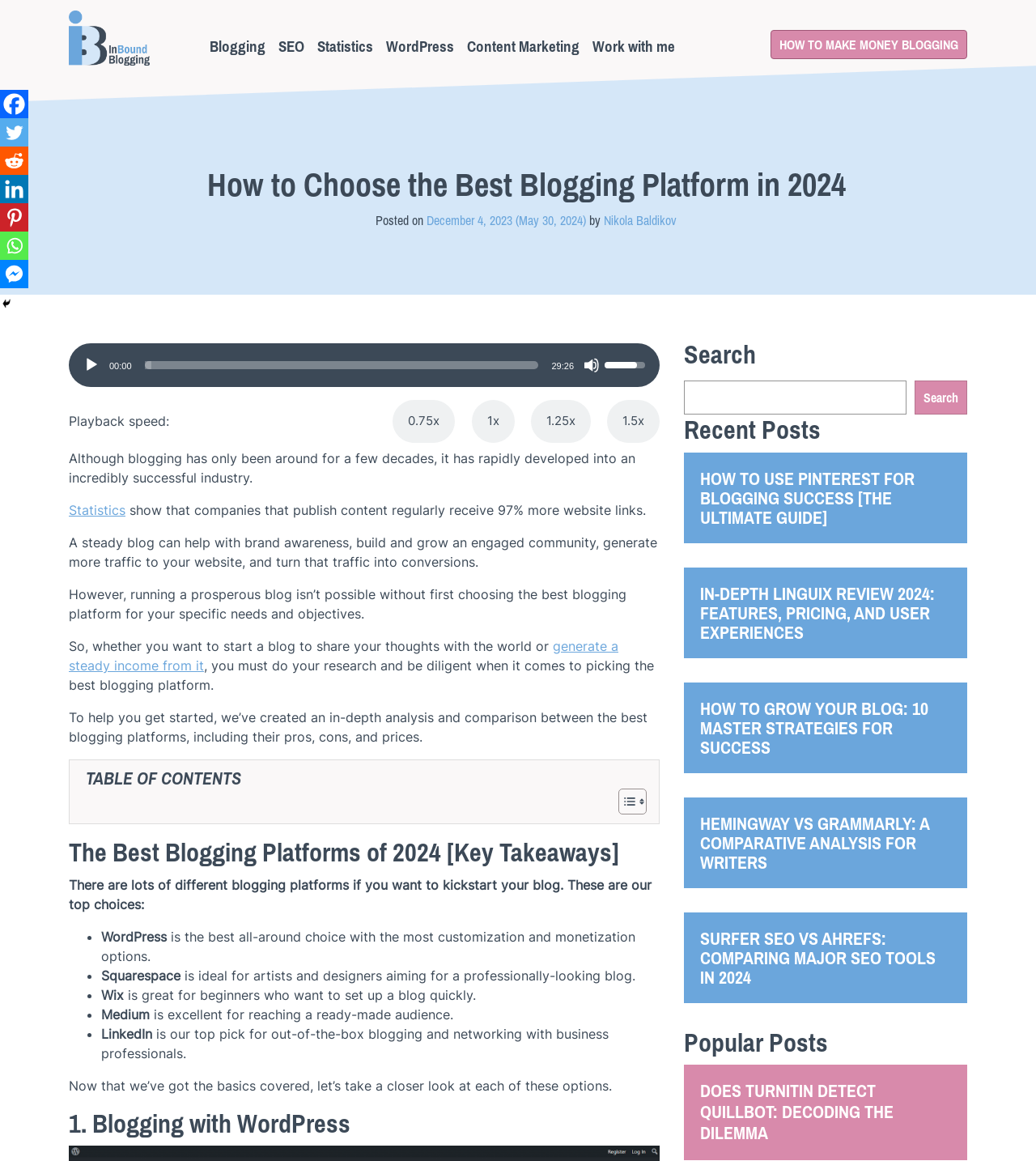Identify the bounding box coordinates of the section that should be clicked to achieve the task described: "Visit the 'Blogging' page".

[0.196, 0.026, 0.262, 0.054]